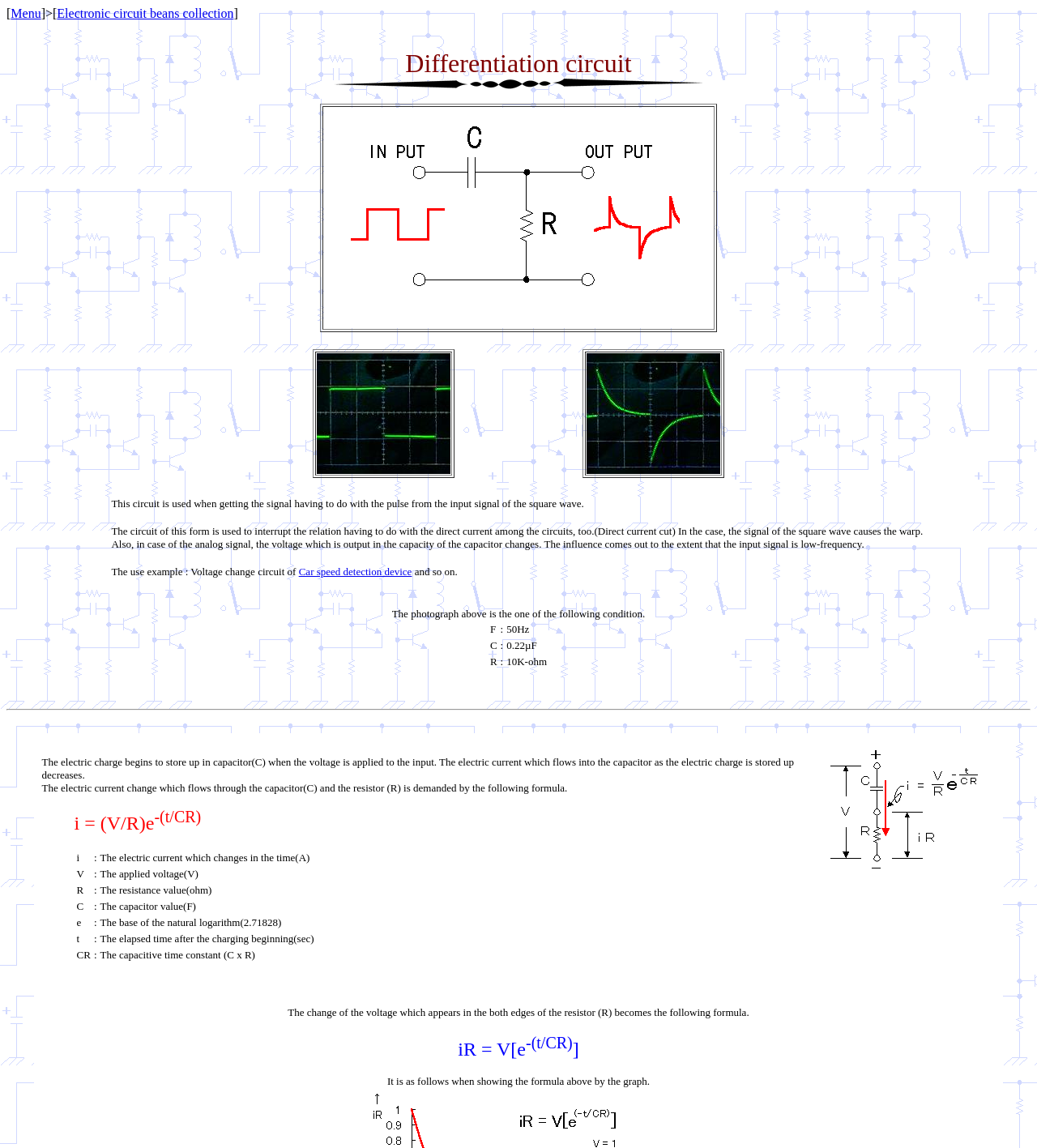Using the information in the image, could you please answer the following question in detail:
What is the use example of the differentiation circuit?

One of the use examples of the differentiation circuit is in a voltage change circuit of a car speed detection device, where it is used to detect the speed of the car.